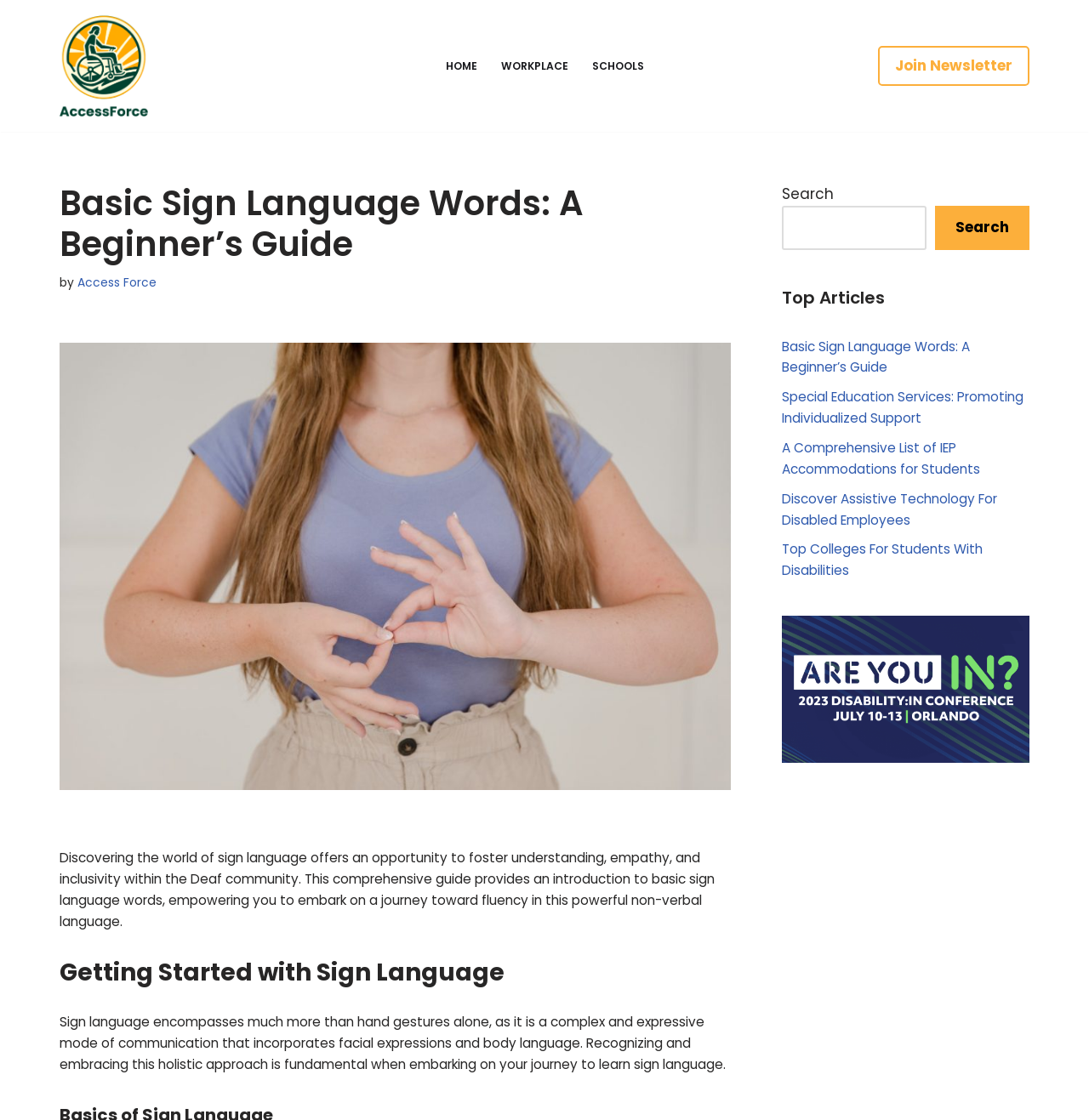Answer in one word or a short phrase: 
What is the author of the article?

Access Force